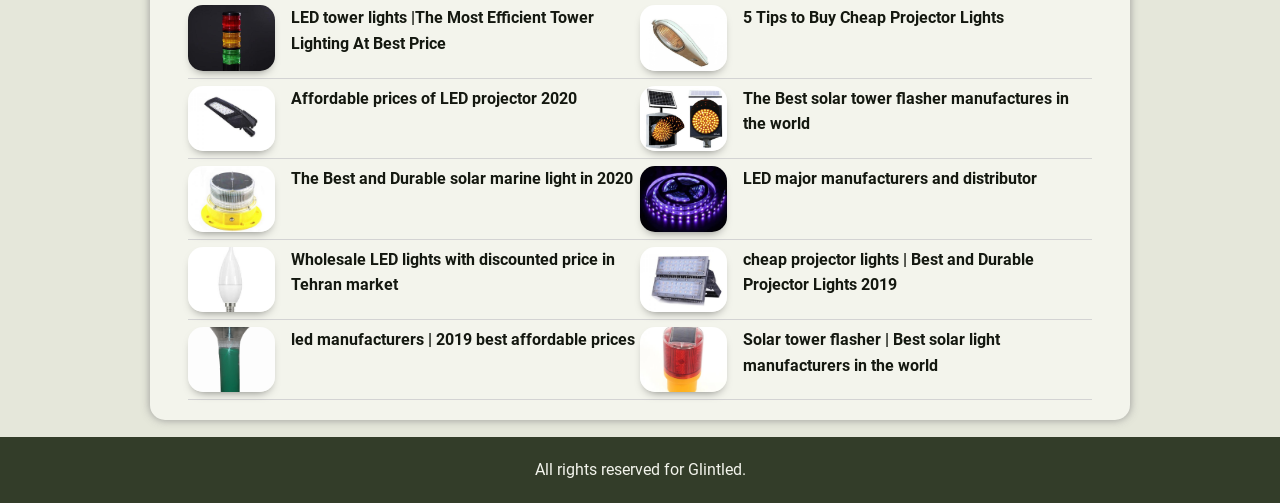Please identify the bounding box coordinates of the area that needs to be clicked to follow this instruction: "Read about Affordable prices of LED projector 2020".

[0.147, 0.171, 0.215, 0.301]